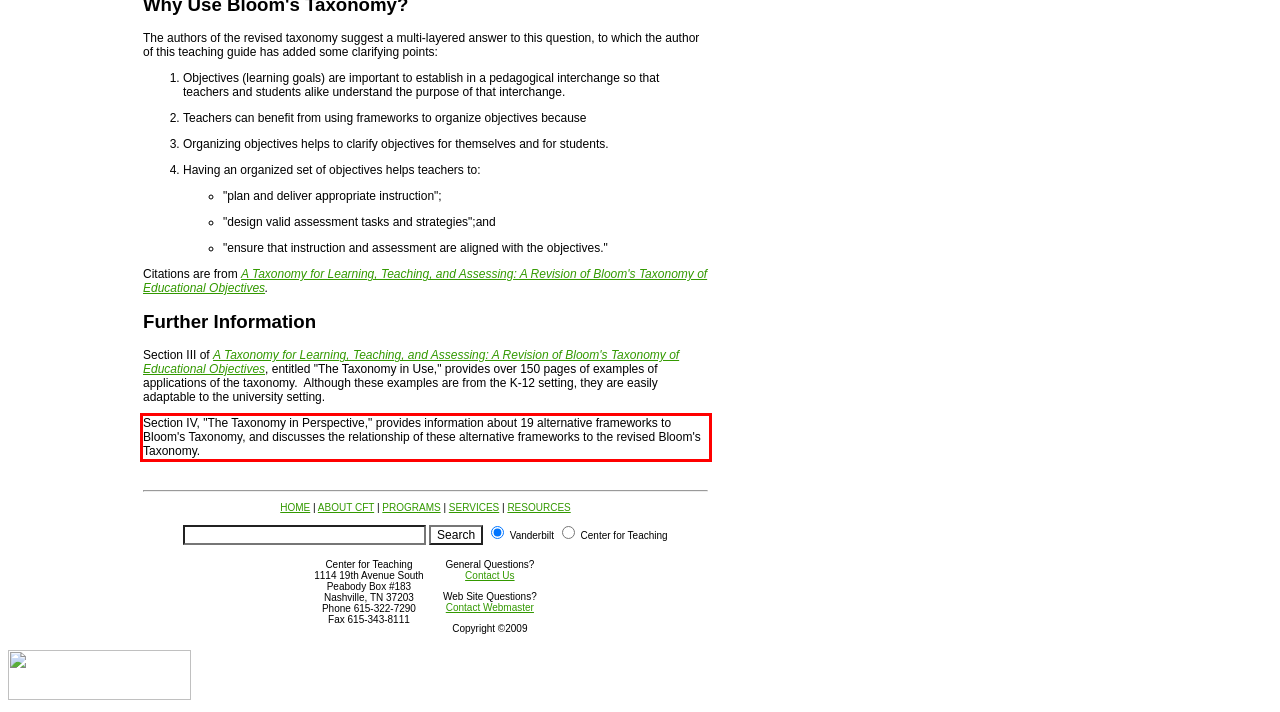Given the screenshot of the webpage, identify the red bounding box, and recognize the text content inside that red bounding box.

Section IV, "The Taxonomy in Perspective," provides information about 19 alternative frameworks to Bloom's Taxonomy, and discusses the relationship of these alternative frameworks to the revised Bloom's Taxonomy.